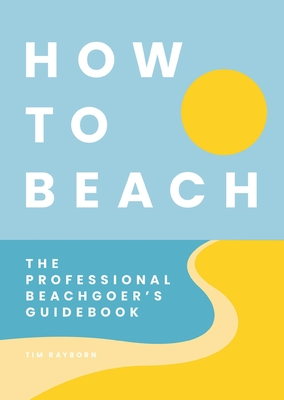Who is the author of the book 'How to Beach'?
Your answer should be a single word or phrase derived from the screenshot.

Tim Rayborn